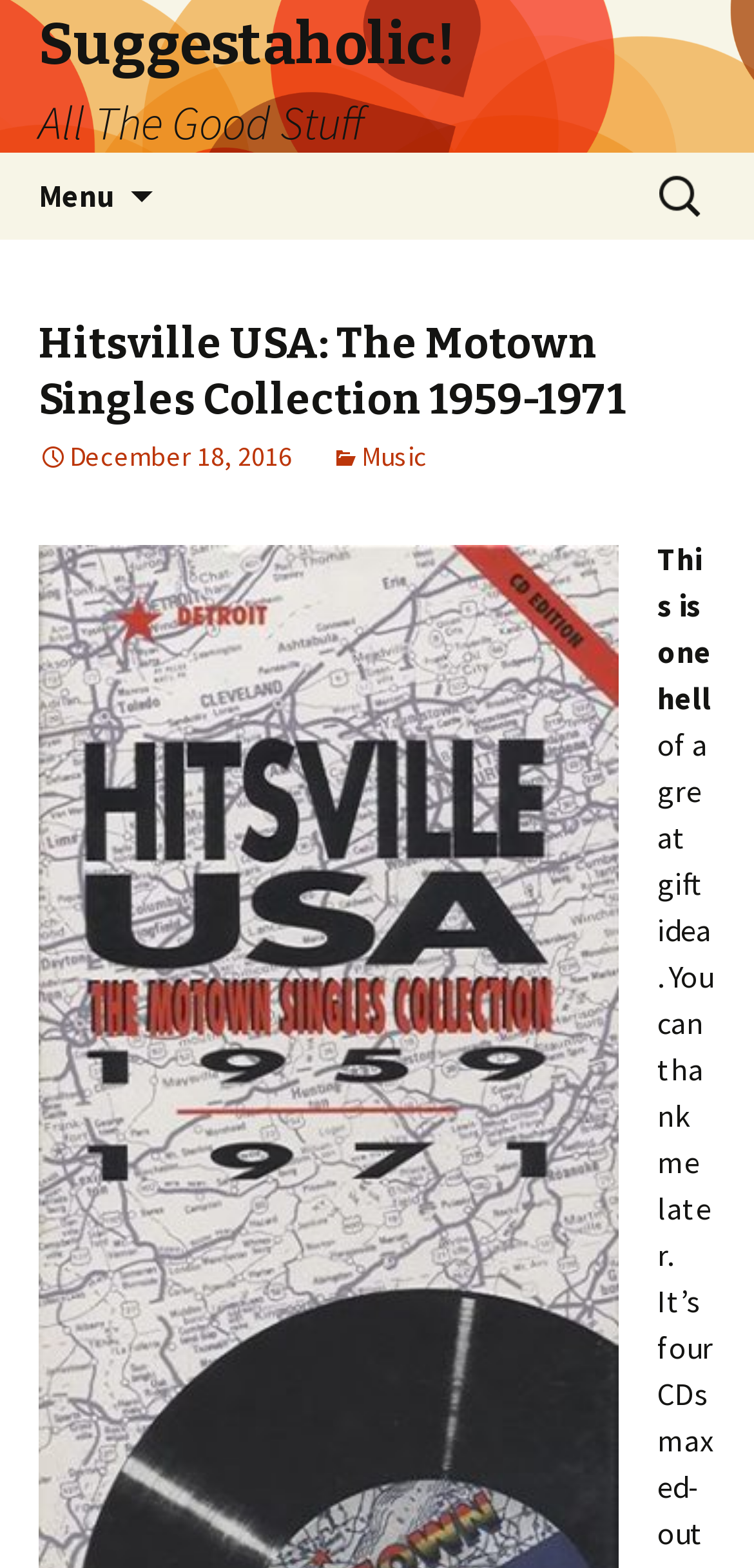Provide a brief response to the question using a single word or phrase: 
What is the category of the content?

Music